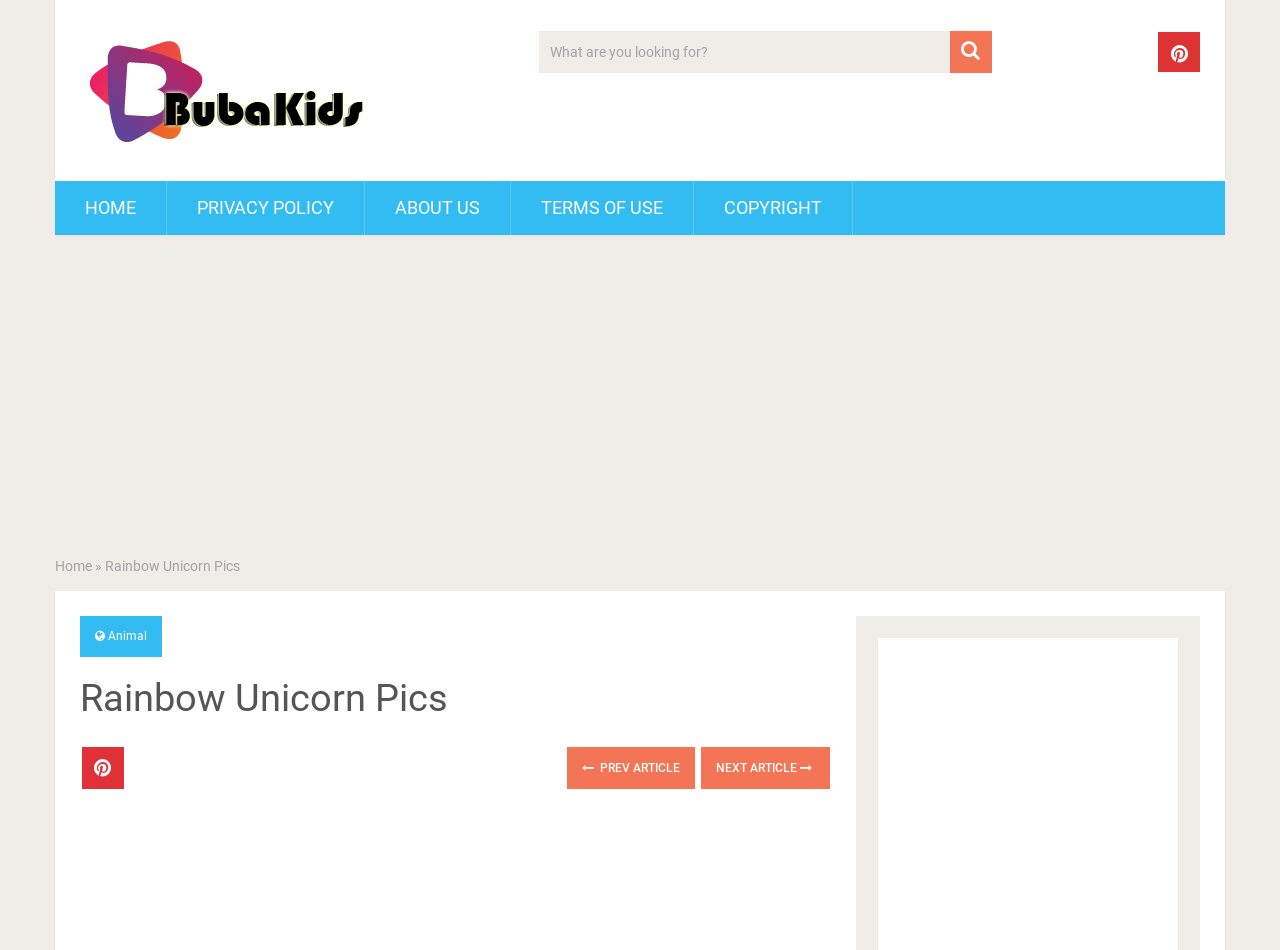Locate the bounding box coordinates of the segment that needs to be clicked to meet this instruction: "View next article".

[0.548, 0.786, 0.649, 0.831]